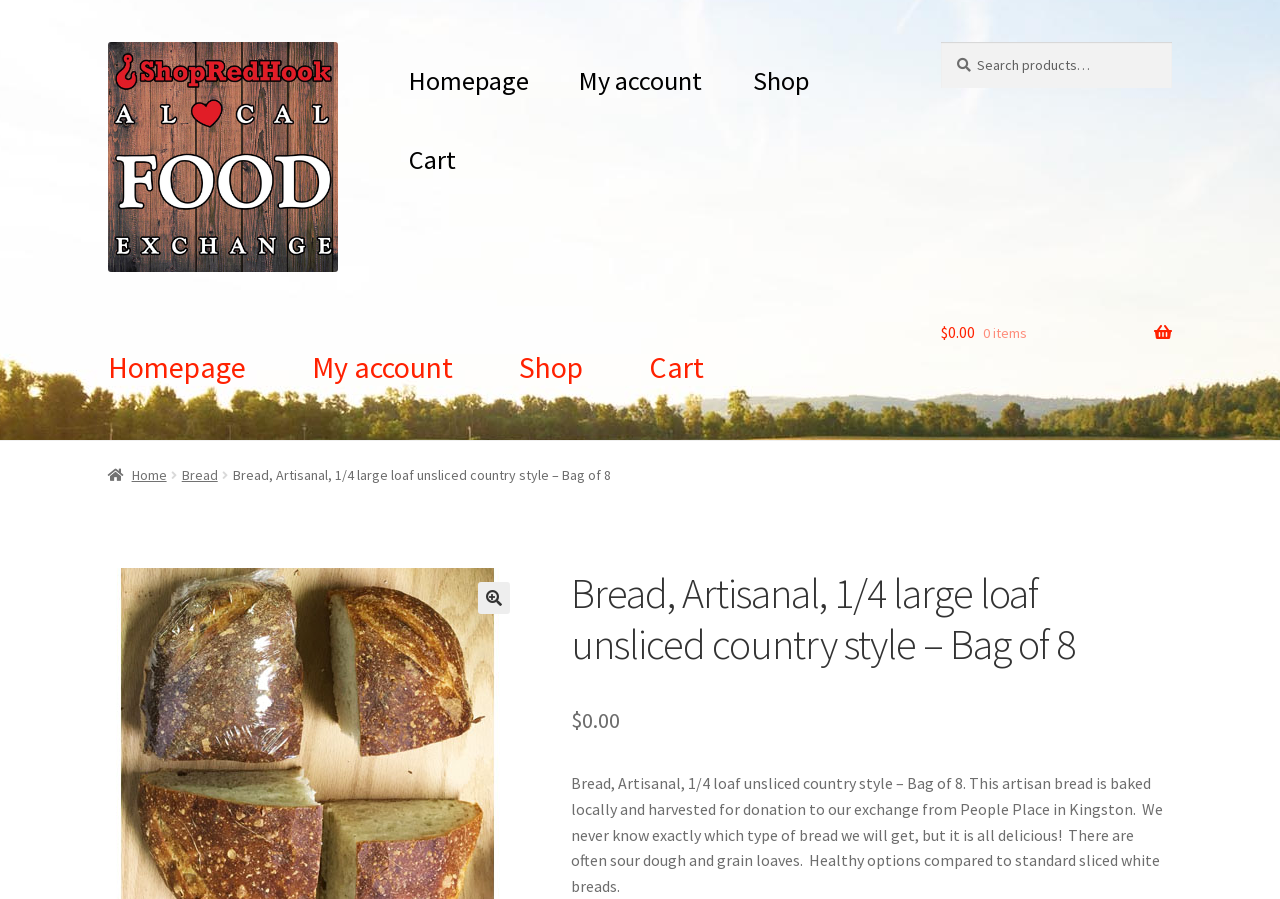Kindly respond to the following question with a single word or a brief phrase: 
What is the current total cost of items in the cart?

$0.00